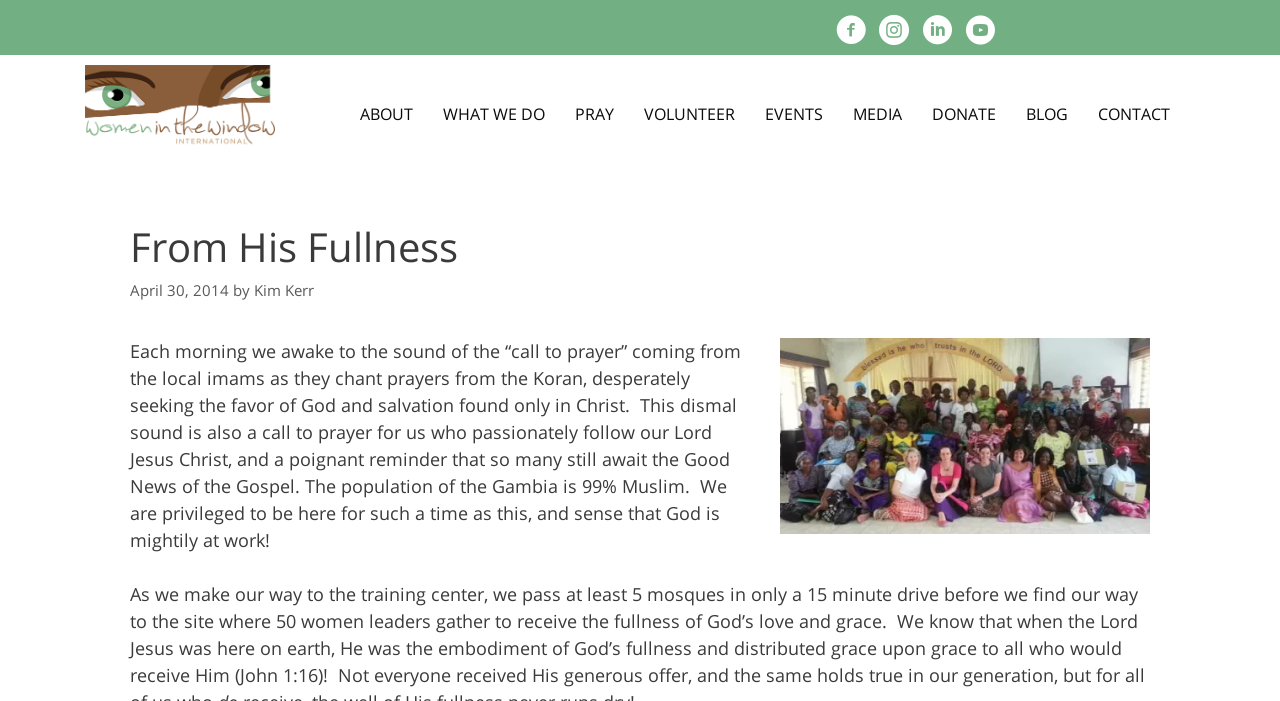Analyze the image and provide a detailed answer to the question: How many navigation links are there?

The navigation links can be found in the primary navigation section of the webpage. There are 9 links in total, namely 'ABOUT', 'WHAT WE DO', 'PRAY', 'VOLUNTEER', 'EVENTS', 'MEDIA', 'DONATE', 'BLOG', and 'CONTACT'.